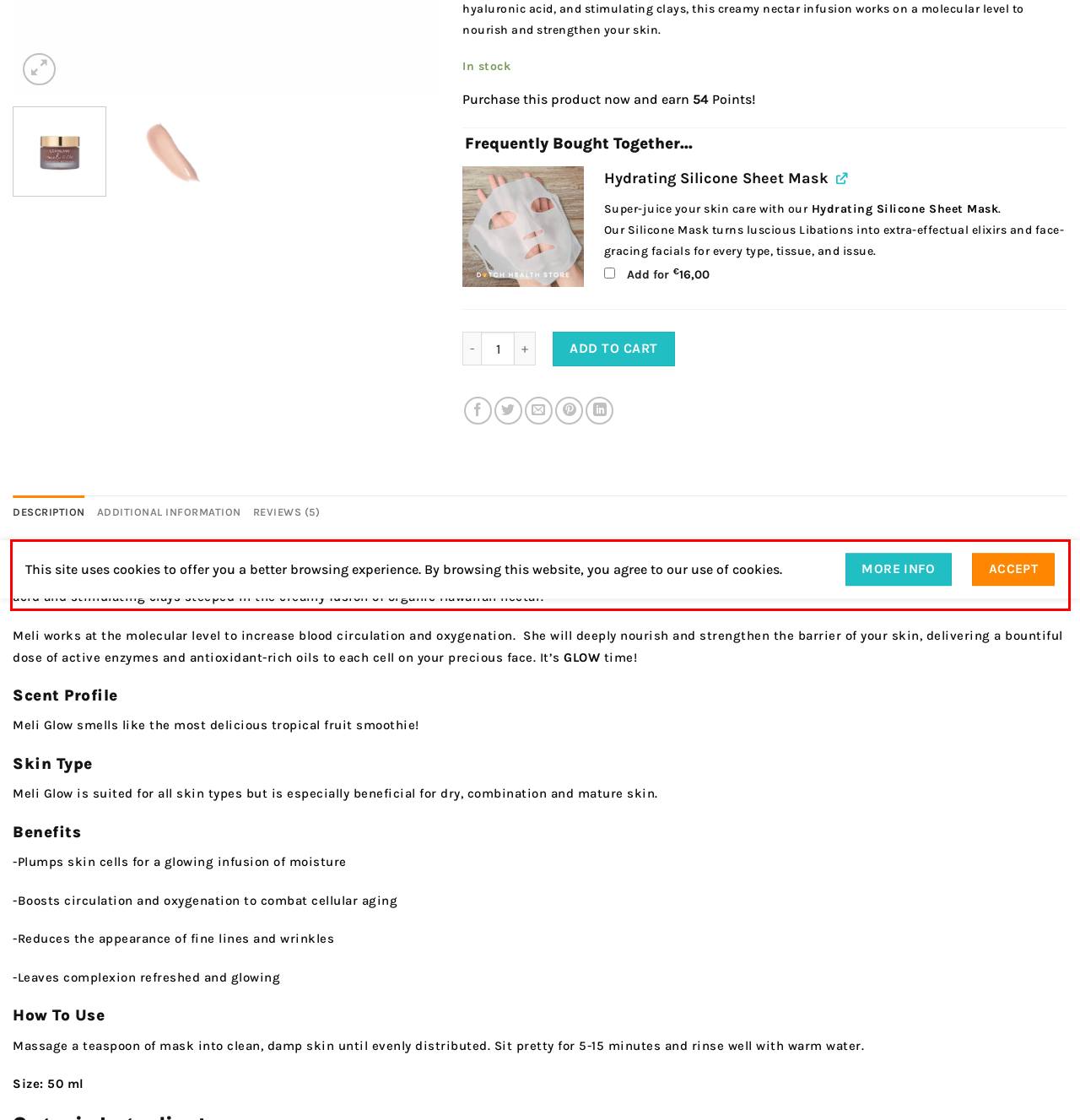Please extract the text content within the red bounding box on the webpage screenshot using OCR.

Say aloha to a soft, supple and more even-toned complexion with Meli Glow. She’s our illuminating nectar fusion mask, filled with enzyme and vitamin-rich tropical fruits, nutrient-dense beauty oils, skin moisturizing and plumping hyaluronic acid and stimulating clays steeped in the creamy fusion of organic Hawaiian nectar.